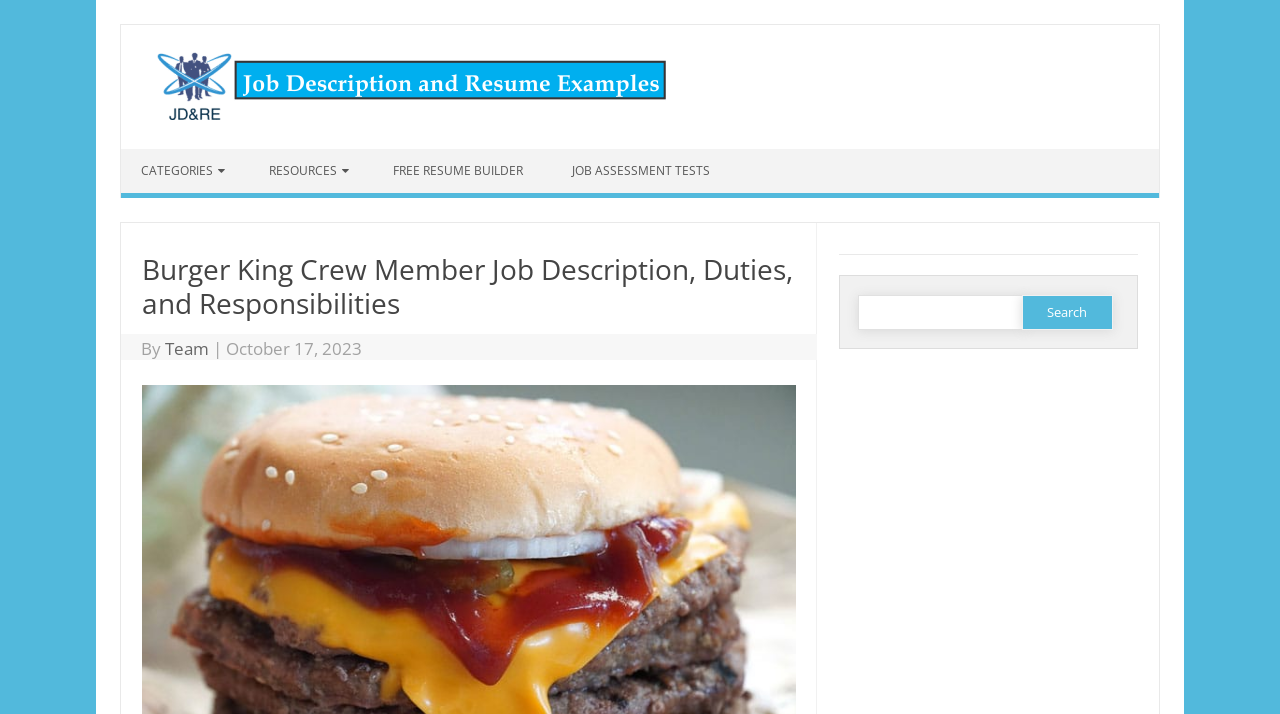What is the purpose of the textbox in the search bar?
Refer to the screenshot and deliver a thorough answer to the question presented.

I determined the purpose of the textbox by looking at the surrounding elements, including the StaticText element with the text 'Search for:' and the button element with the text 'Search'. This suggests that the textbox is used to input search queries.